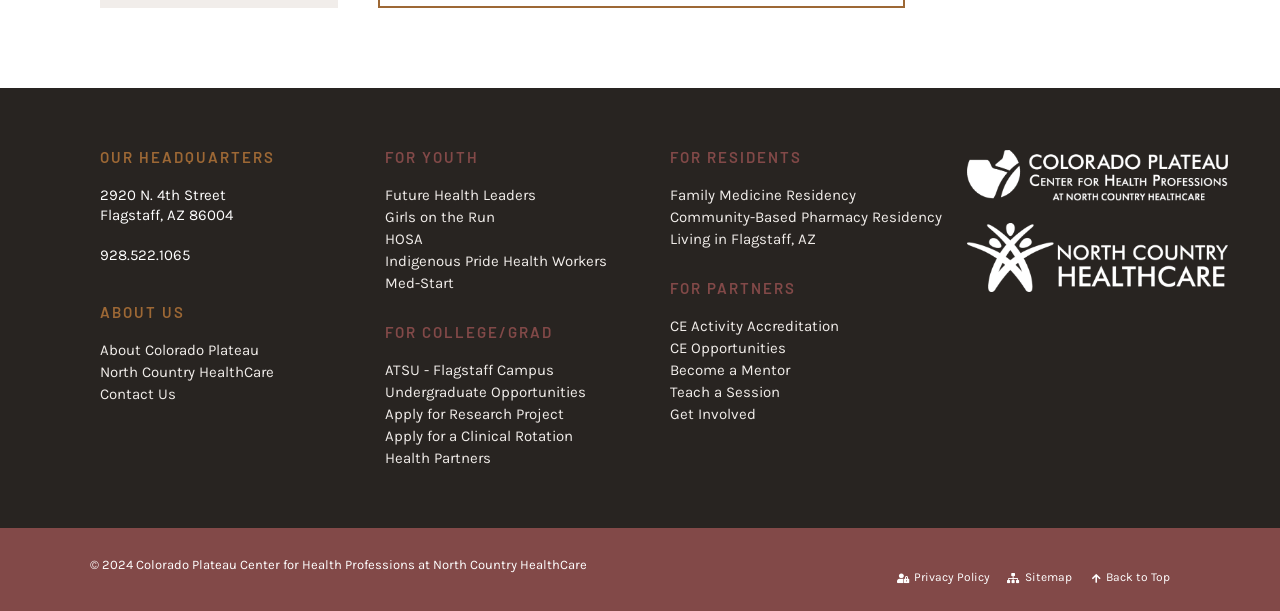Using details from the image, please answer the following question comprehensively:
What are the categories of programs offered?

I found the categories by looking at the heading elements, which are 'FOR YOUTH', 'FOR COLLEGE/GRAD', 'FOR RESIDENTS', and 'FOR PARTNERS'.